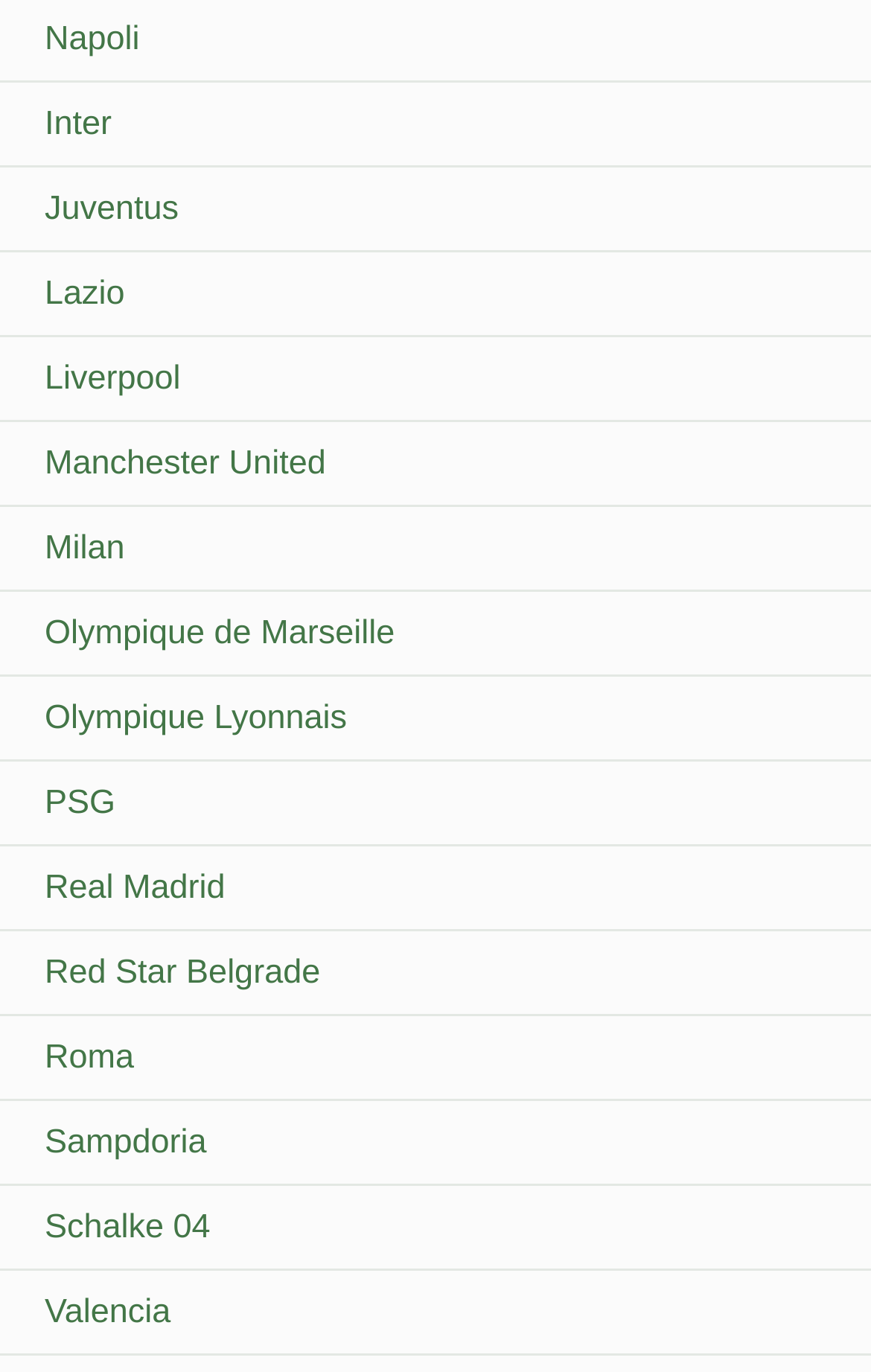Find the bounding box coordinates of the area to click in order to follow the instruction: "visit Juventus".

[0.051, 0.138, 0.205, 0.165]